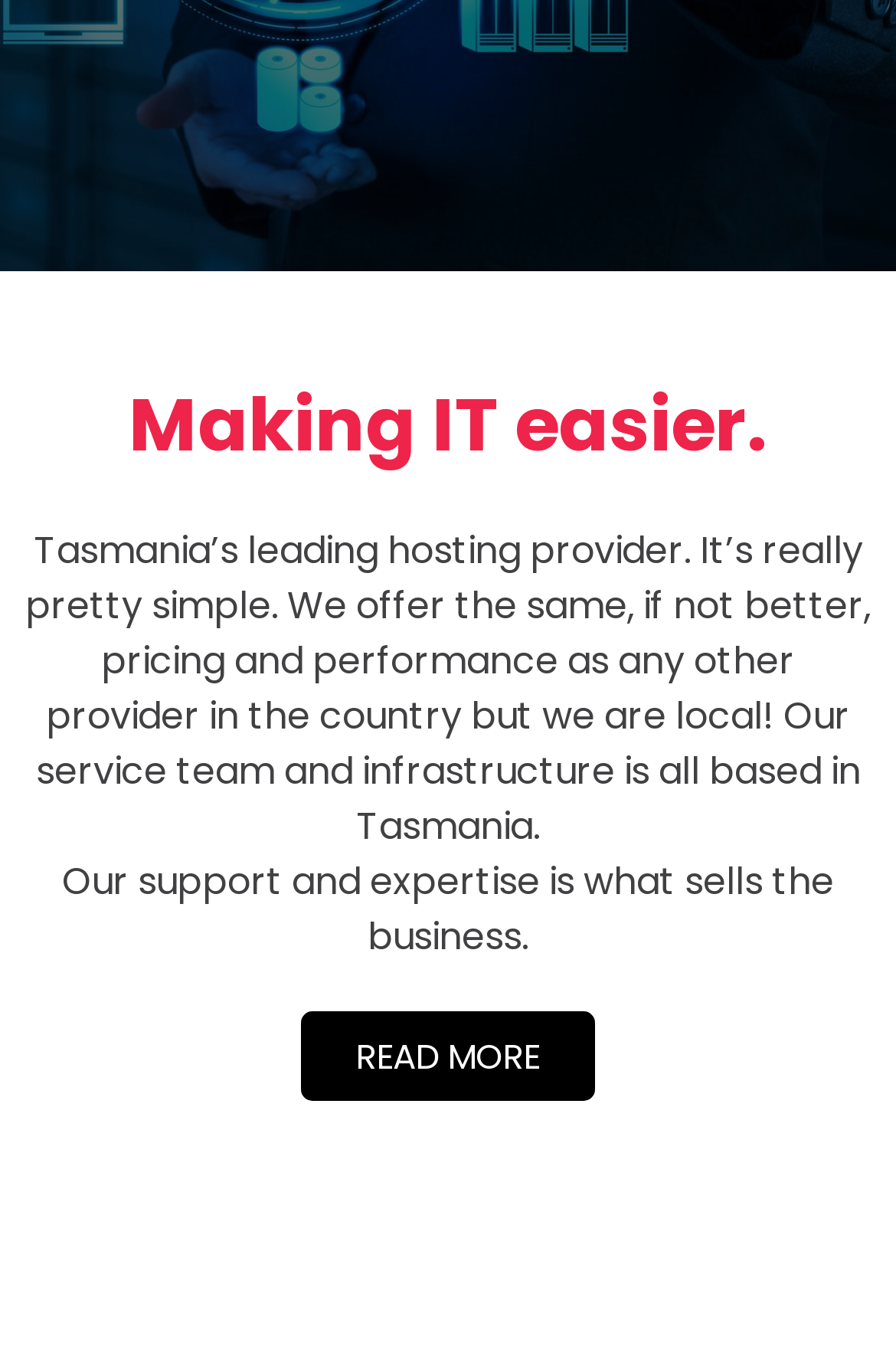Please determine the bounding box coordinates for the UI element described as: "READ MORE".

[0.336, 0.745, 0.664, 0.812]